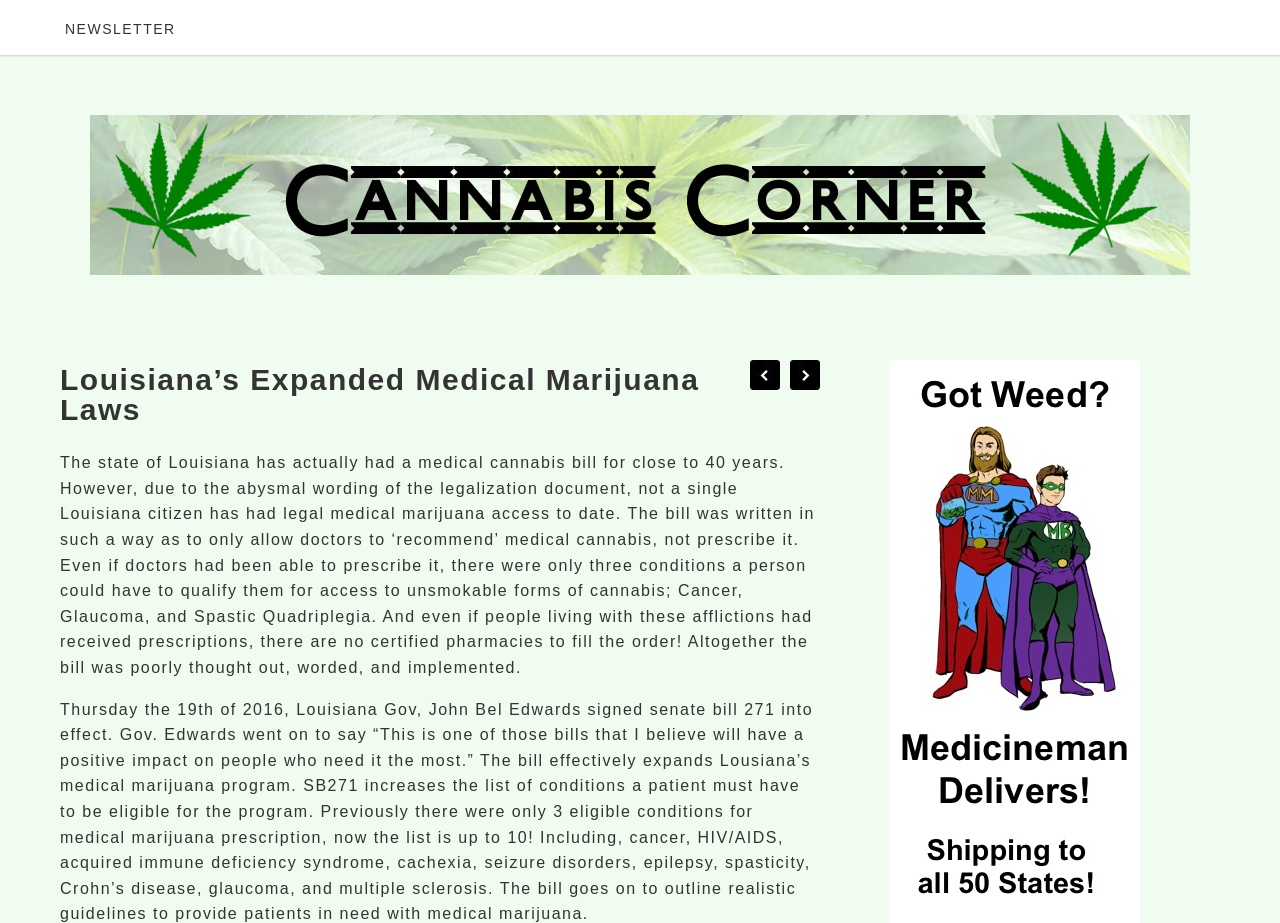Please provide a one-word or short phrase answer to the question:
What was the issue with the initial medical cannabis bill?

Poorly thought out and implemented